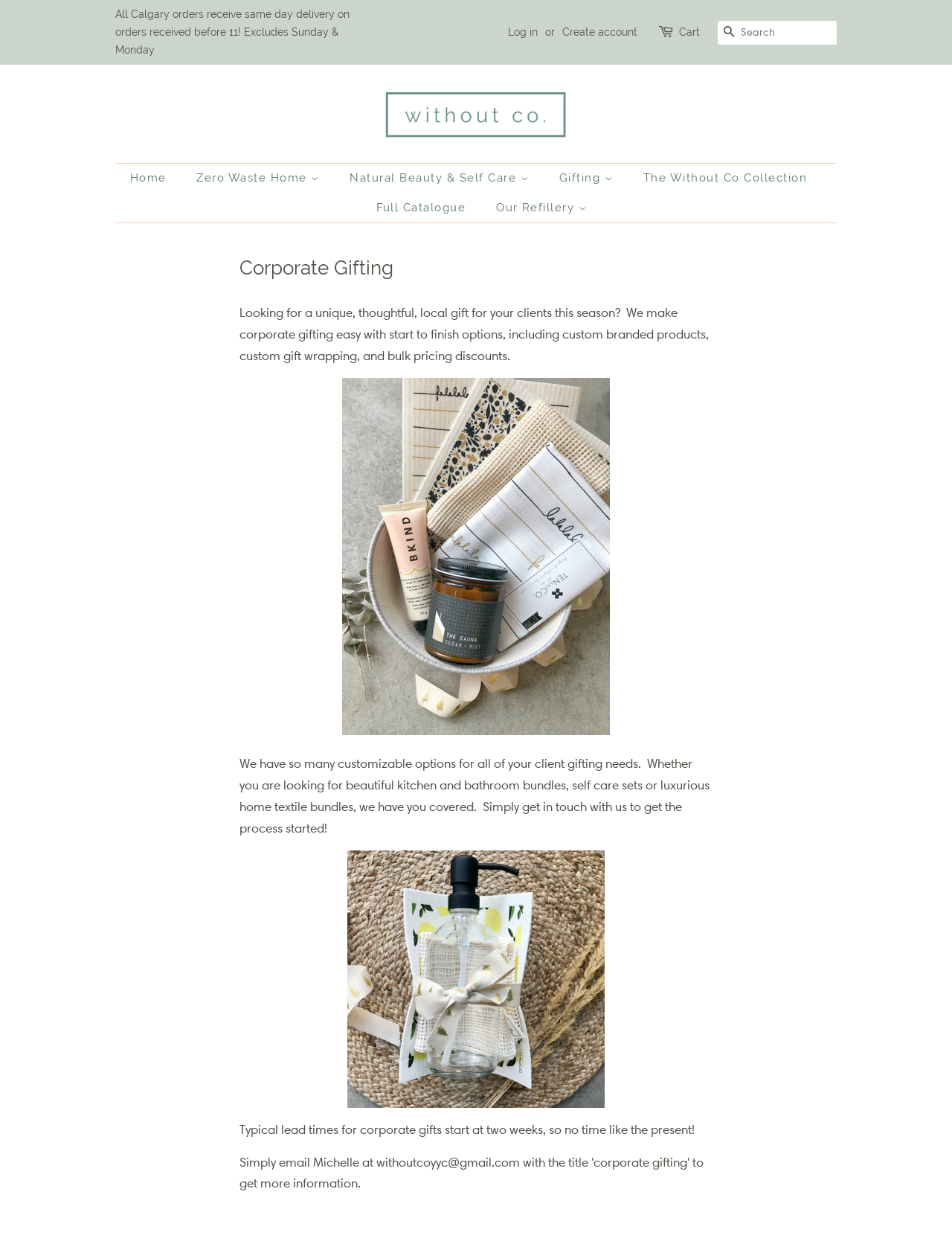Create an elaborate caption for the webpage.

This webpage is about corporate gifting, specifically highlighting the services and options offered by the company "without co.". At the top of the page, there is a notification about same-day delivery for Calgary orders received before 11 am, excluding Sundays and Mondays. Below this, there are links to log in, create an account, and access the cart, as well as a search bar.

The main navigation menu is divided into several categories, including Home, Zero Waste Home, Natural Beauty & Self Care, Gifting, and The Without Co Collection. Each category has sub-links that expand to reveal more options.

The main content of the page is focused on corporate gifting, with a heading that reads "Corporate Gifting" and a brief description of the services offered, including custom branded products, custom gift wrapping, and bulk pricing discounts. There is also a paragraph that highlights the customizable options available for client gifting needs, such as kitchen and bathroom bundles, self-care sets, and luxurious home textile bundles.

Further down the page, there is a note about typical lead times for corporate gifts, which start at two weeks. Overall, the page is well-organized and easy to navigate, with clear headings and concise text that effectively communicates the services and options offered by the company.